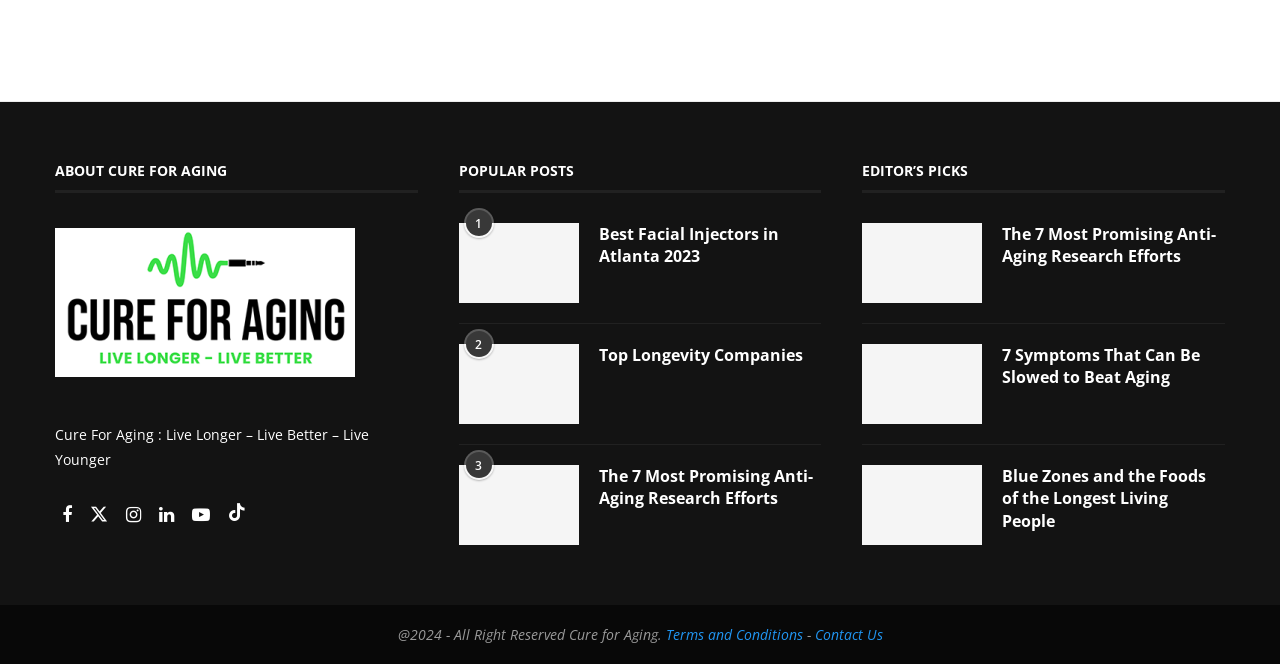Provide the bounding box coordinates of the HTML element described by the text: "Contact Us".

[0.636, 0.941, 0.689, 0.97]